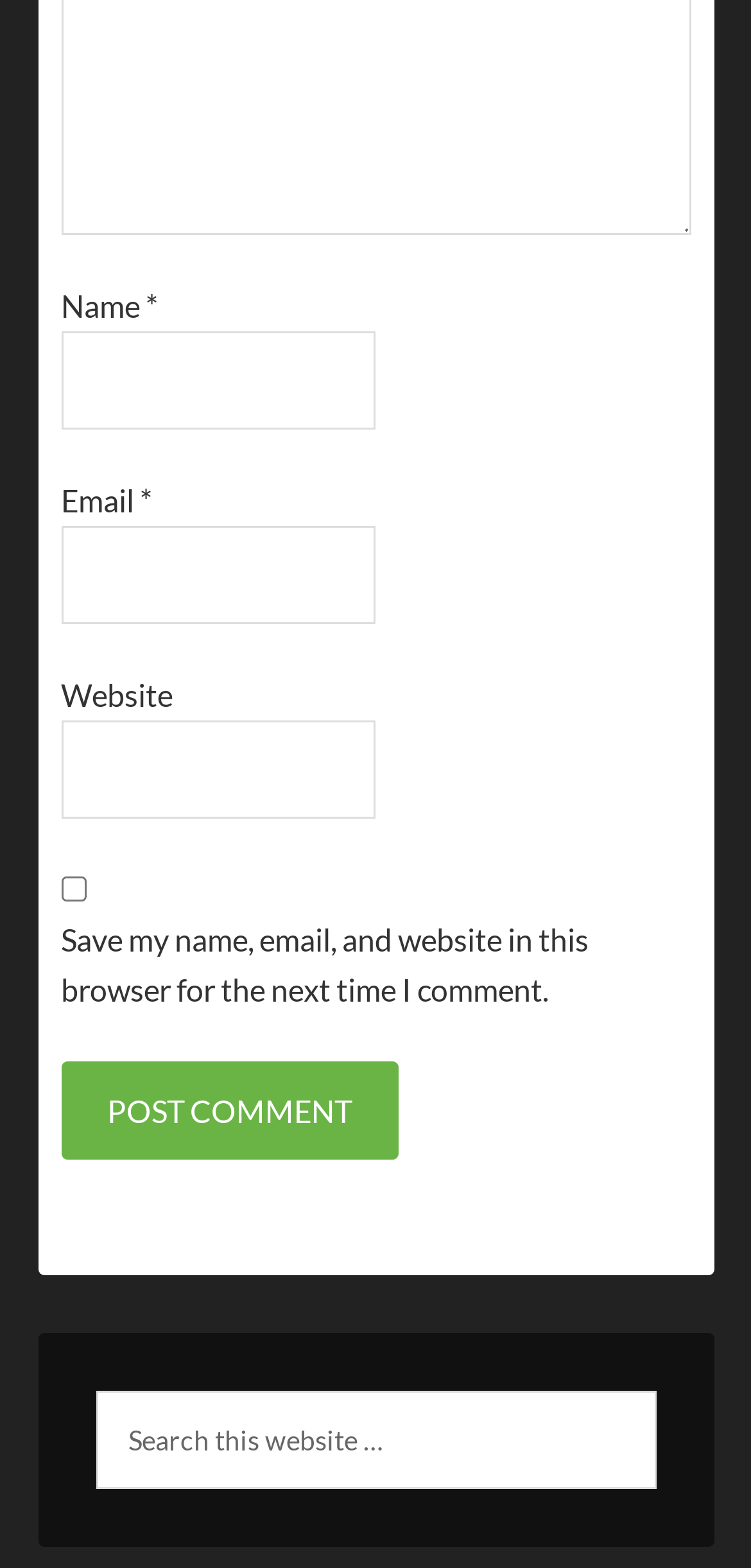Examine the screenshot and answer the question in as much detail as possible: What is the purpose of the checkbox?

The checkbox is used to save the user's name, email, and website in the browser for the next time they comment, as indicated by the text of the checkbox element.